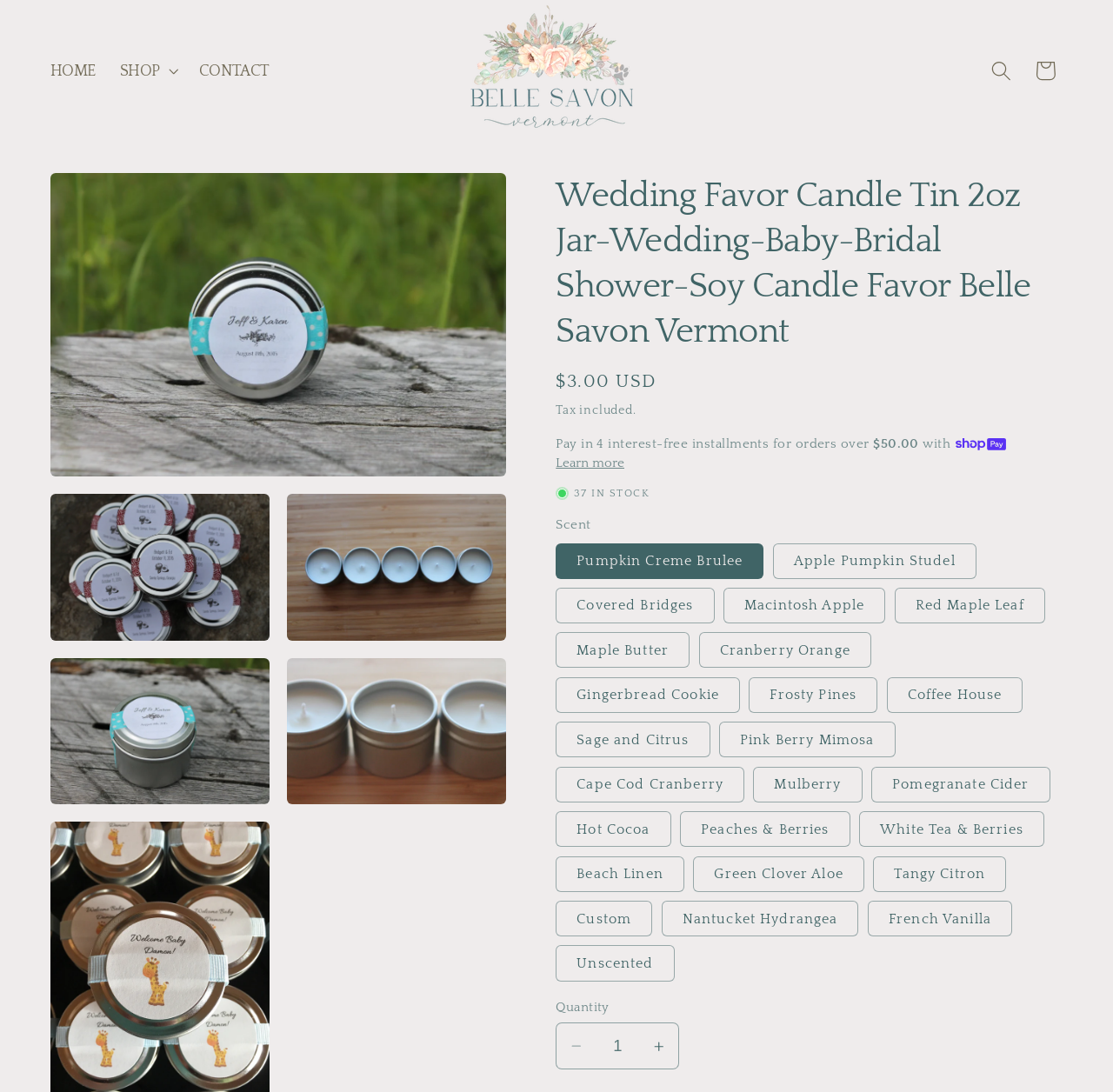Determine the bounding box coordinates of the clickable element necessary to fulfill the instruction: "Click the 'HOME' link". Provide the coordinates as four float numbers within the 0 to 1 range, i.e., [left, top, right, bottom].

[0.034, 0.045, 0.097, 0.085]